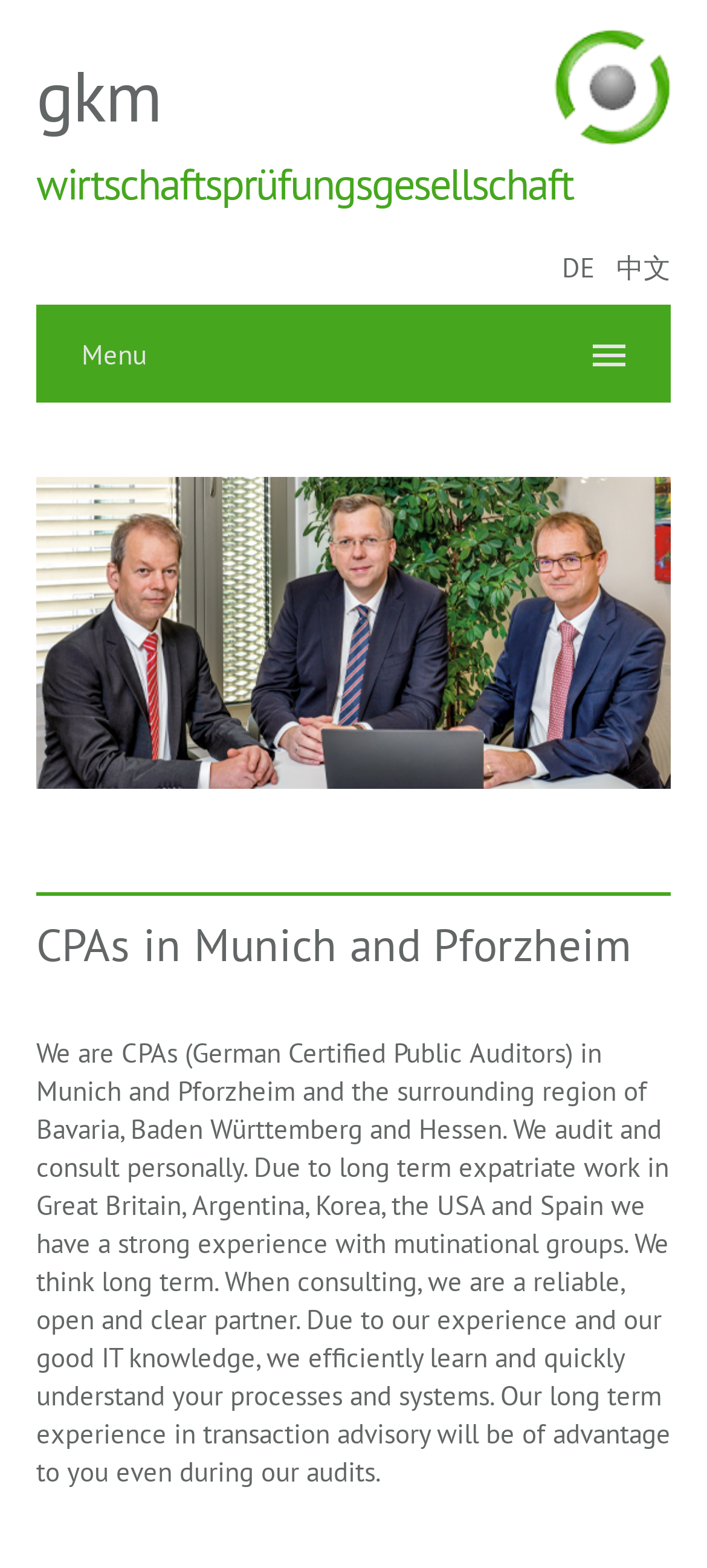How many languages are available on the webpage?
Answer the question with a single word or phrase by looking at the picture.

3